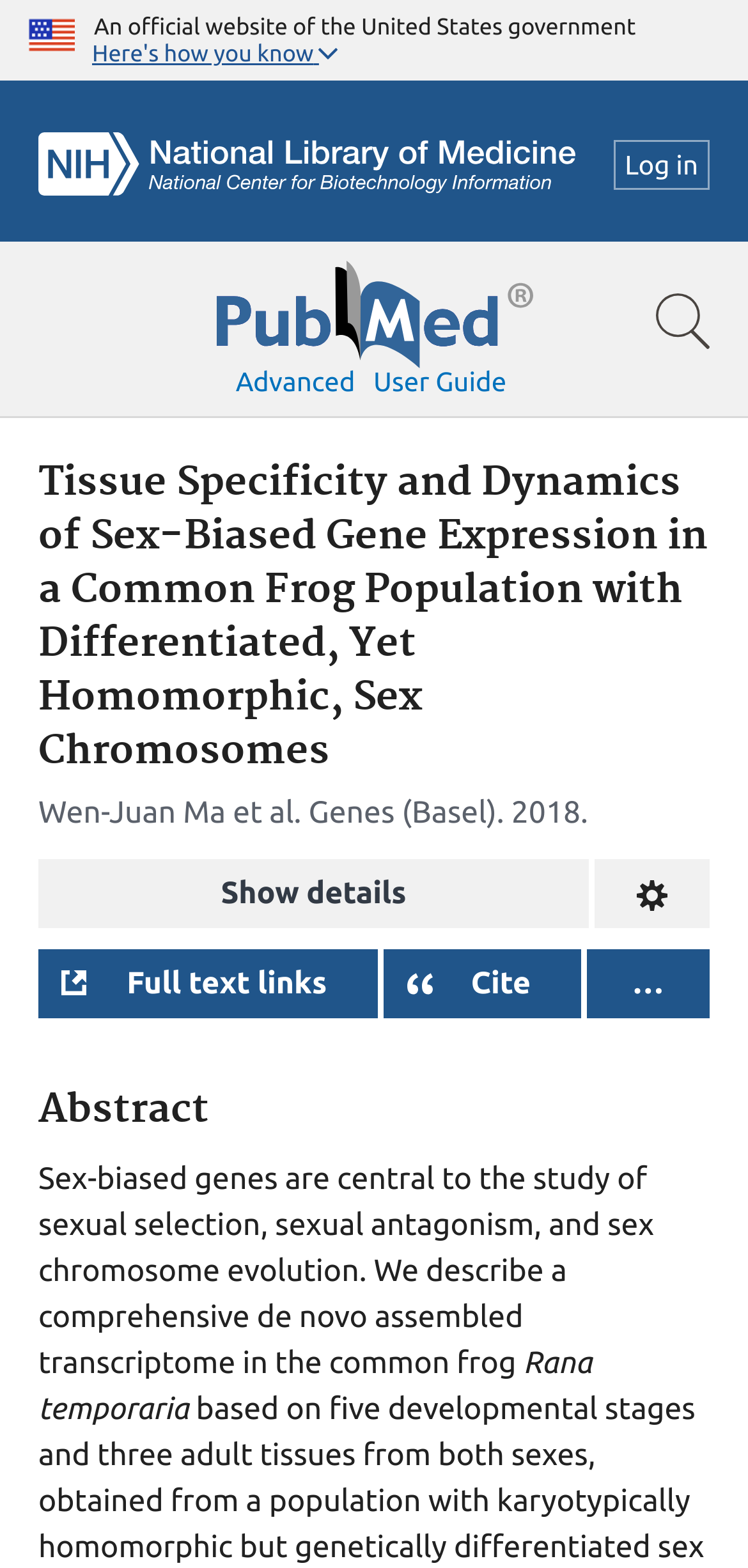Can you identify the bounding box coordinates of the clickable region needed to carry out this instruction: 'Click the Facebook link in the Social Bar'? The coordinates should be four float numbers within the range of 0 to 1, stated as [left, top, right, bottom].

None